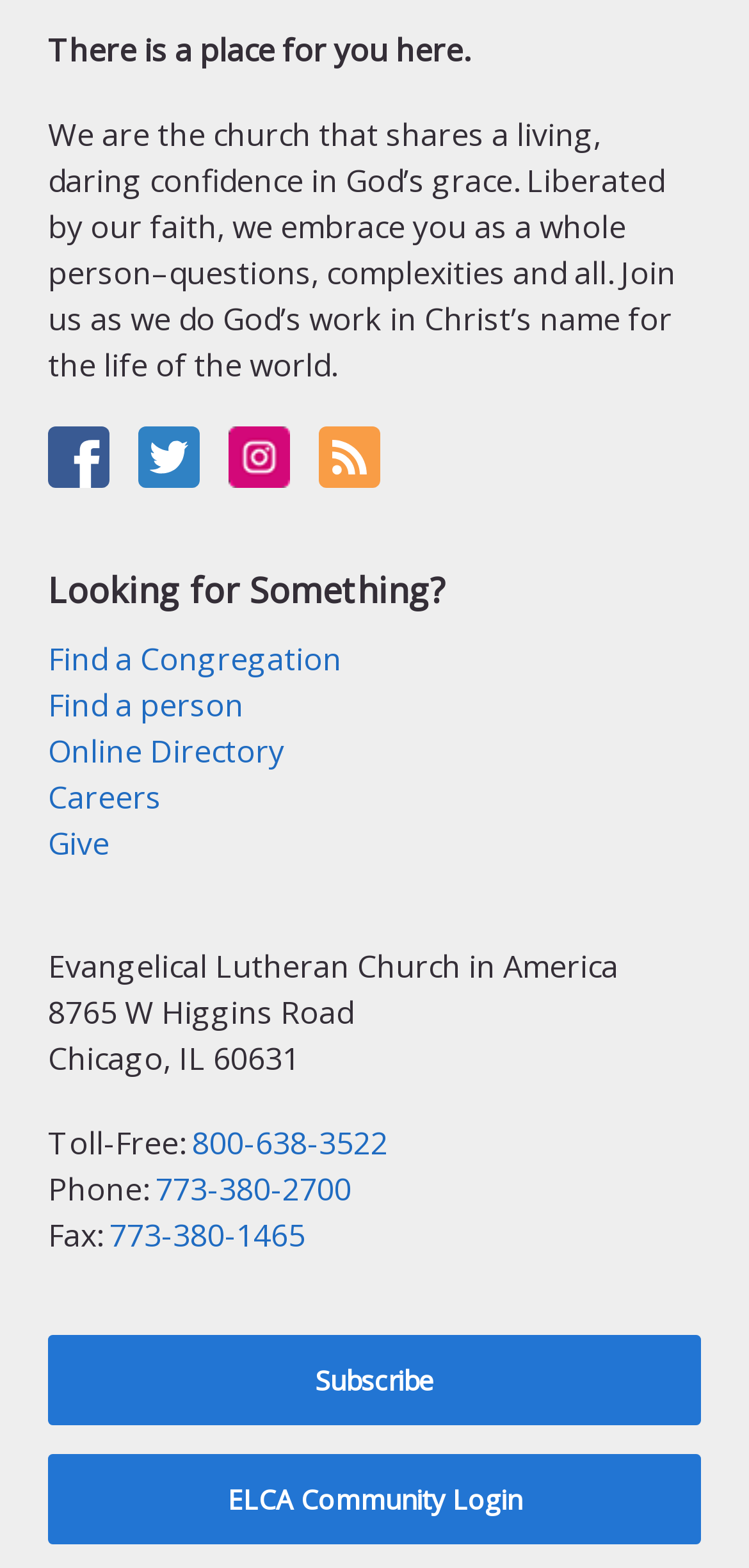Please specify the bounding box coordinates of the clickable section necessary to execute the following command: "Subscribe to the newsletter".

[0.064, 0.851, 0.936, 0.909]